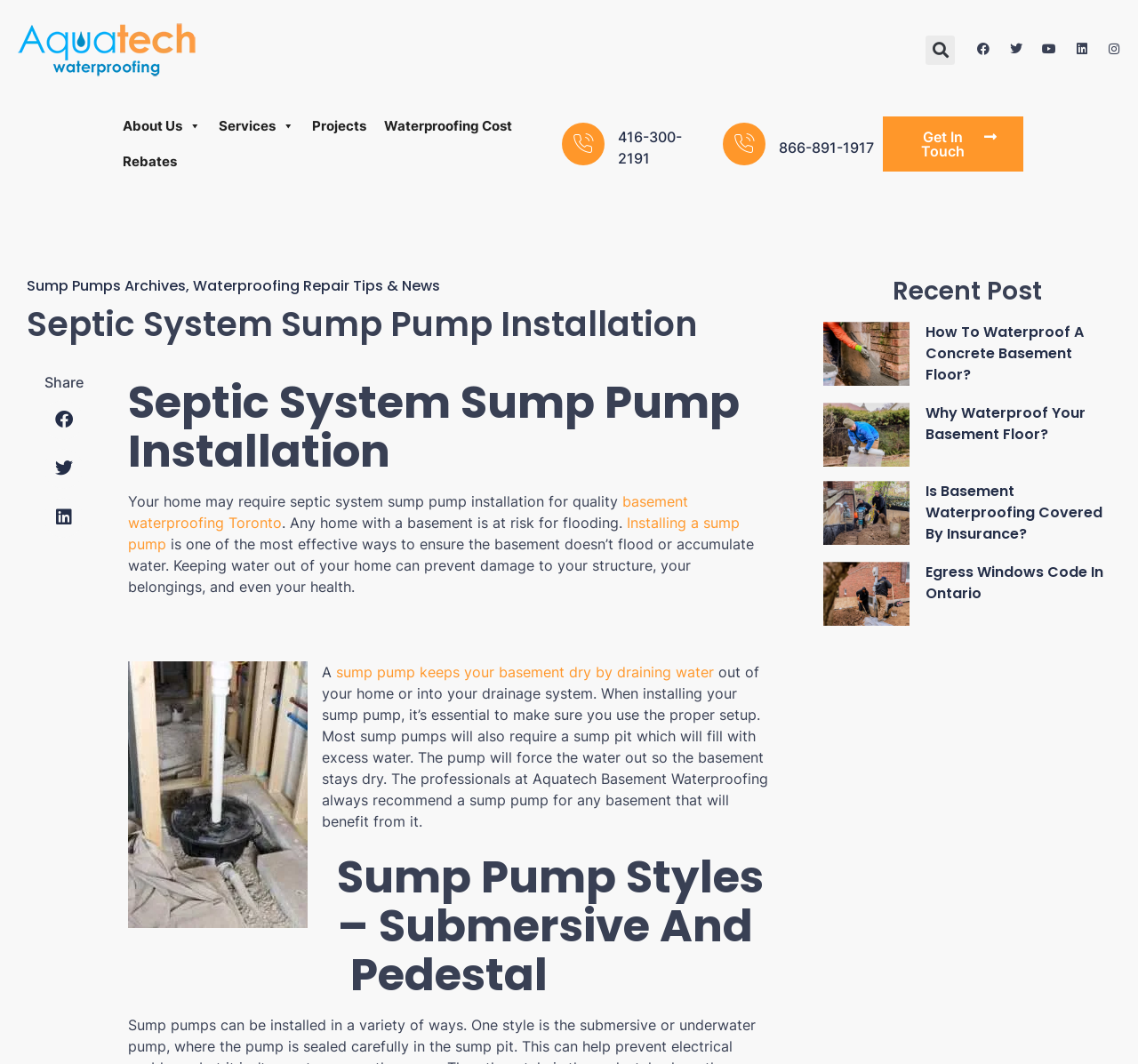Locate the bounding box coordinates of the element I should click to achieve the following instruction: "Share on Facebook".

[0.039, 0.376, 0.074, 0.413]